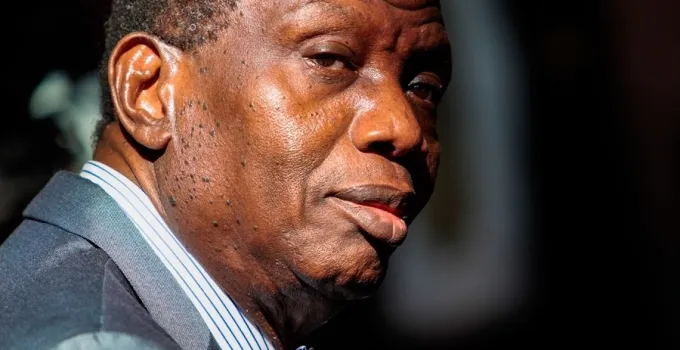Give a thorough and detailed caption for the image.

The image features a man with a thoughtful expression, partially illuminated by light that accentuates his facial features. He has a well-groomed appearance, donning a dark suit and a light-colored striped shirt underneath. This photograph captures a moment of introspection, as he gazes slightly away from the camera, giving a contemplative aura. The backdrop is softly blurred, which helps to focus on the subject, highlighting the textures of his skin and the subtle details of his expression. This image is part of a contextual narrative surrounding "Open Heavens," specifically referencing content from May 10, 2024, and connected themes of reflection and spirituality.